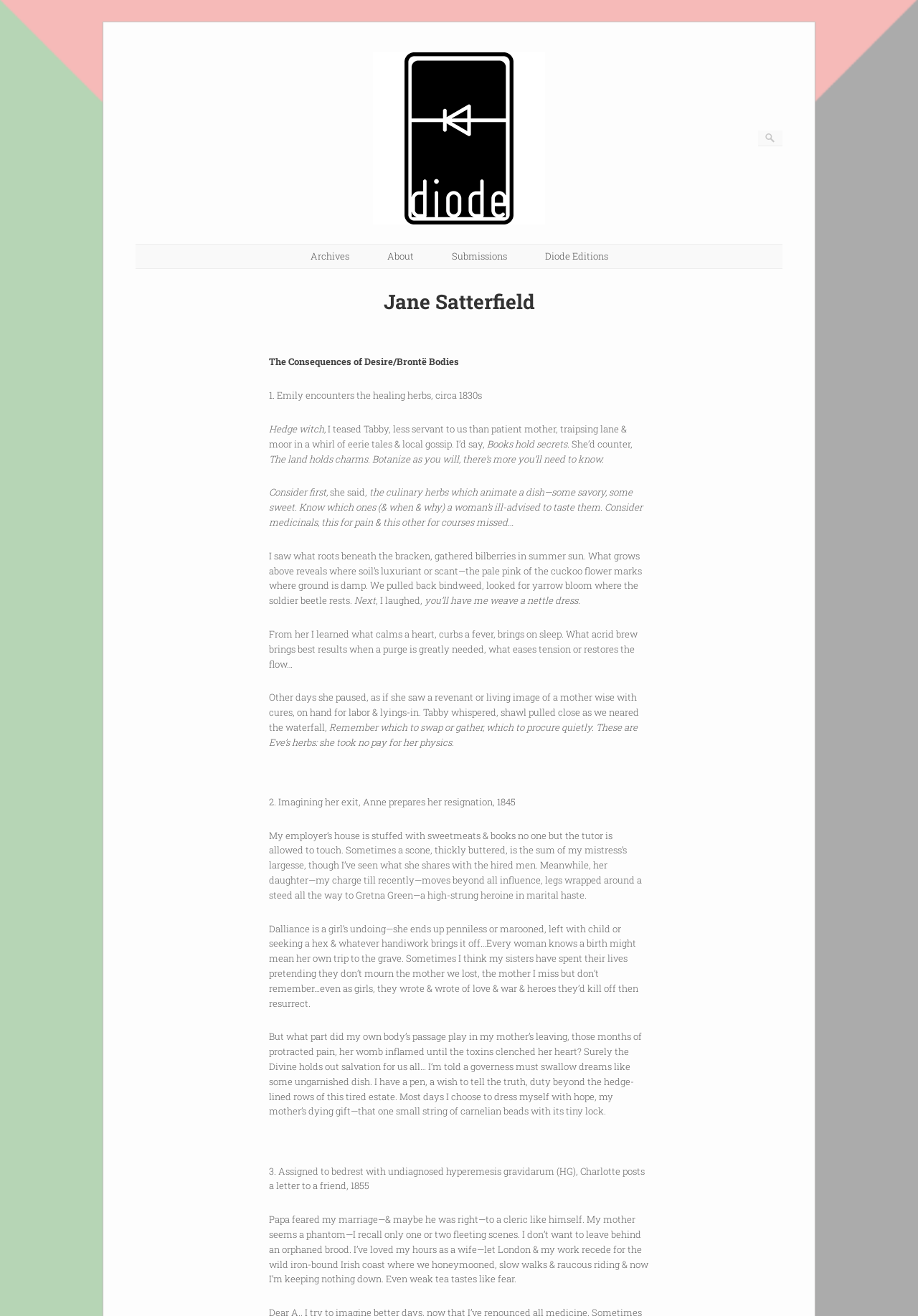Use a single word or phrase to answer the question:
What is the topic of the poem?

Brontë sisters